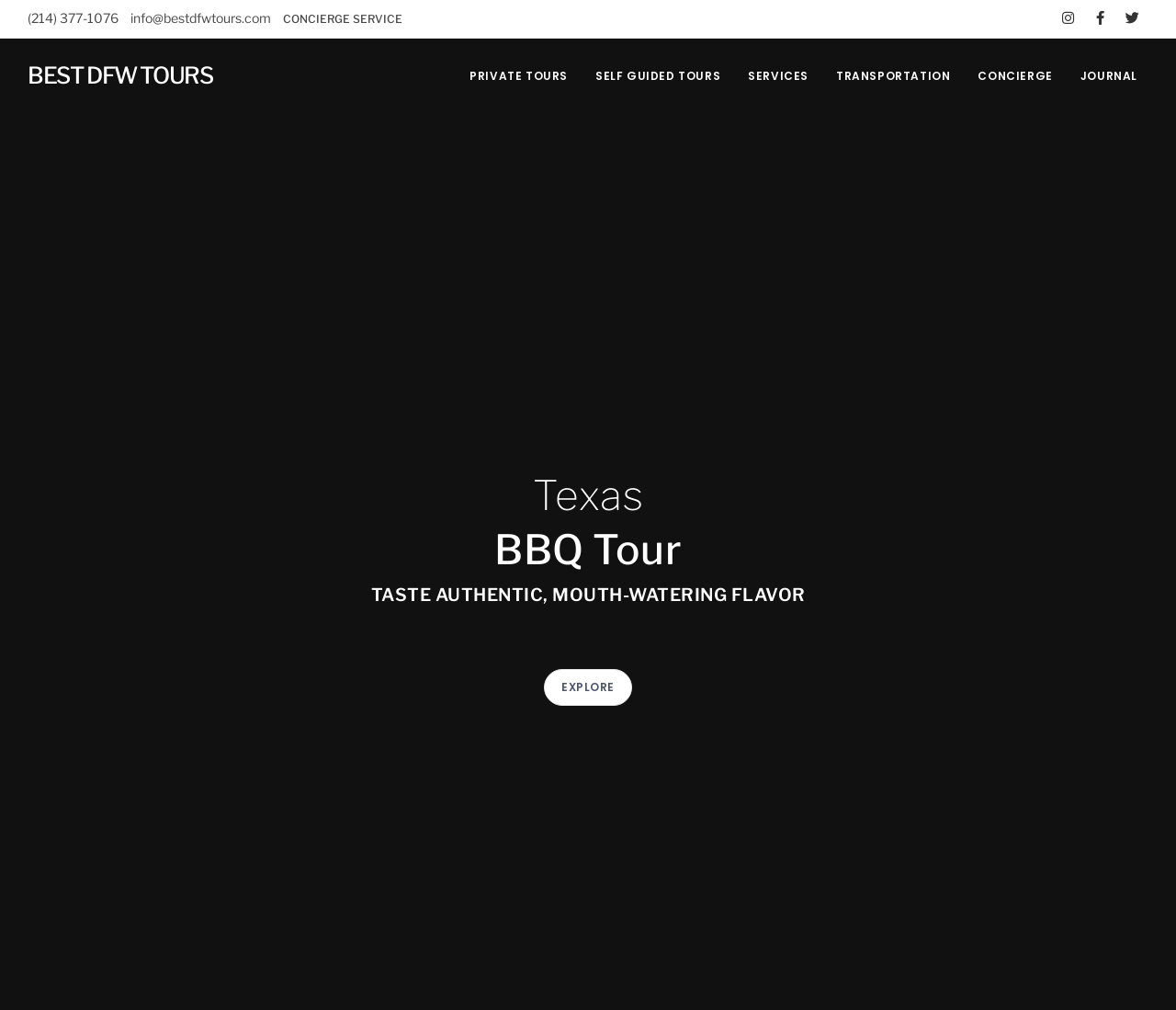What is the phone number of BEST DFW TOURS?
Refer to the image and answer the question using a single word or phrase.

(214) 377-1076